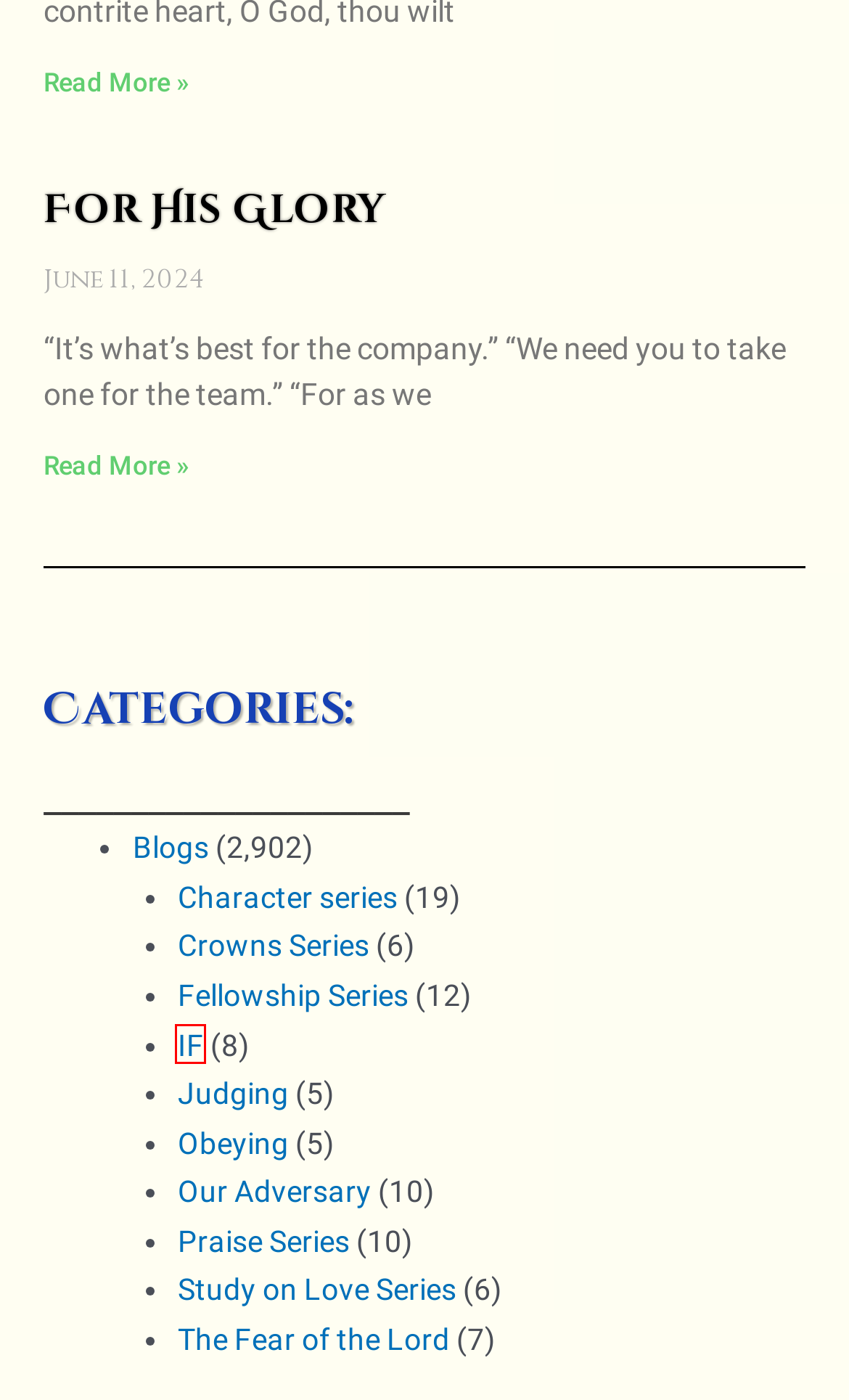Consider the screenshot of a webpage with a red bounding box and select the webpage description that best describes the new page that appears after clicking the element inside the red box. Here are the candidates:
A. The Fear of the Lord – Borrowed Truths
B. Our Adversary – Borrowed Truths
C. Character series – Borrowed Truths
D. Blogs – Borrowed Truths
E. Study on Love Series – Borrowed Truths
F. Fellowship Series – Borrowed Truths
G. Crowns Series – Borrowed Truths
H. IF – Borrowed Truths

H